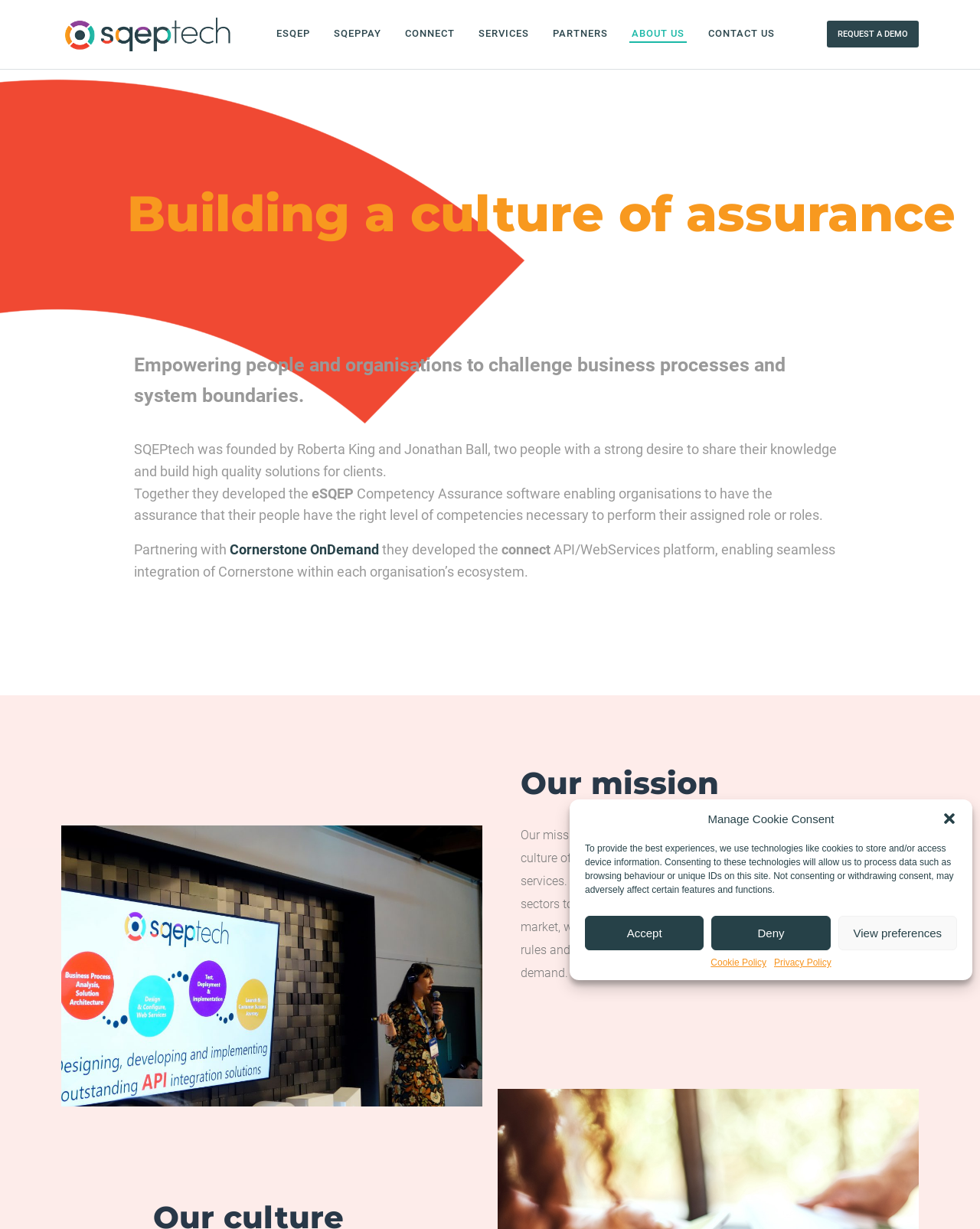Please locate the bounding box coordinates of the region I need to click to follow this instruction: "Click the SQEPtech logo".

[0.062, 0.013, 0.238, 0.043]